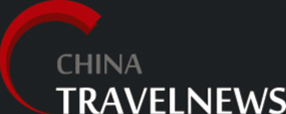What is the background color of 'TRAVELNEWS' in the logo?
Based on the visual content, answer with a single word or a brief phrase.

dark